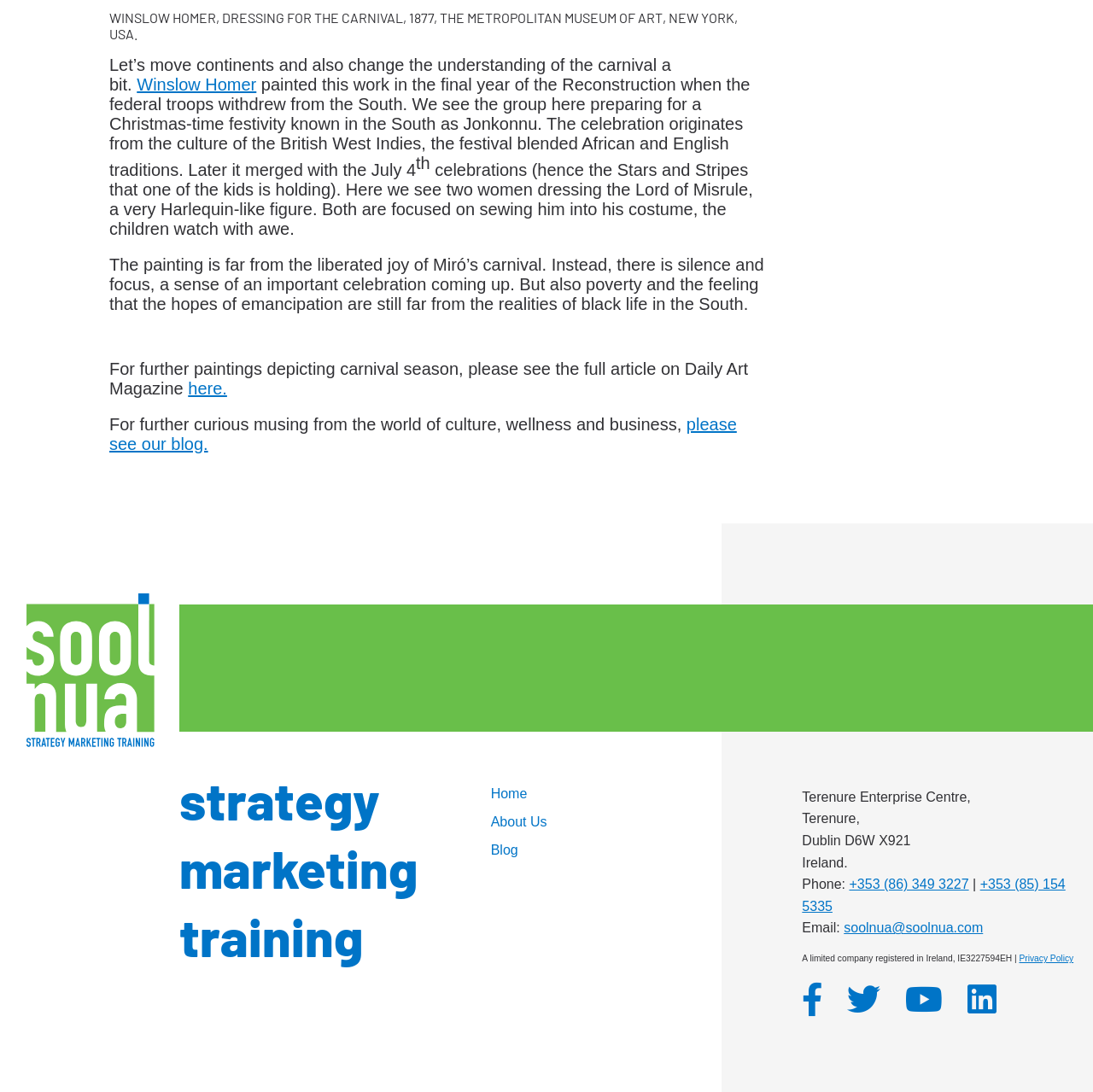Please find the bounding box for the following UI element description. Provide the coordinates in (top-left x, top-left y, bottom-right x, bottom-right y) format, with values between 0 and 1: please see our blog.

[0.1, 0.344, 0.674, 0.379]